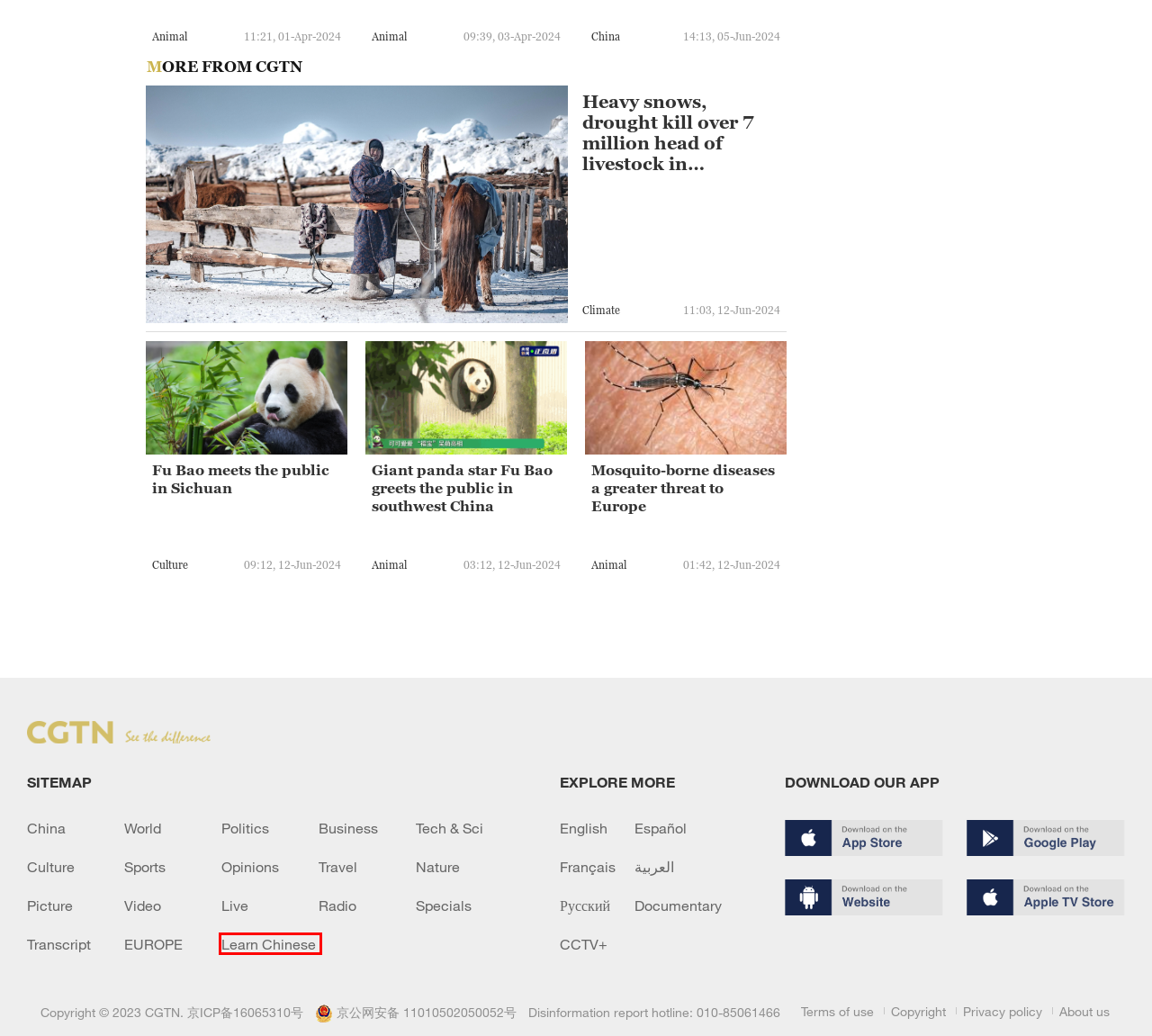Review the screenshot of a webpage which includes a red bounding box around an element. Select the description that best fits the new webpage once the element in the bounding box is clicked. Here are the candidates:
A. Heavy snows, drought kill over 7 million head of livestock in Mongolia - CGTN
B. Chinese Master
C. Fu Bao meets the public in Sichuan - CGTN
D. Giant panda star Fu Bao greets the public in southwest China - CGTN
E. HOME-Global International Video Agency
F. Mosquito-borne diseases a greater threat to Europe - CGTN
G. Specials
H. 全国互联网安全管理平台

B